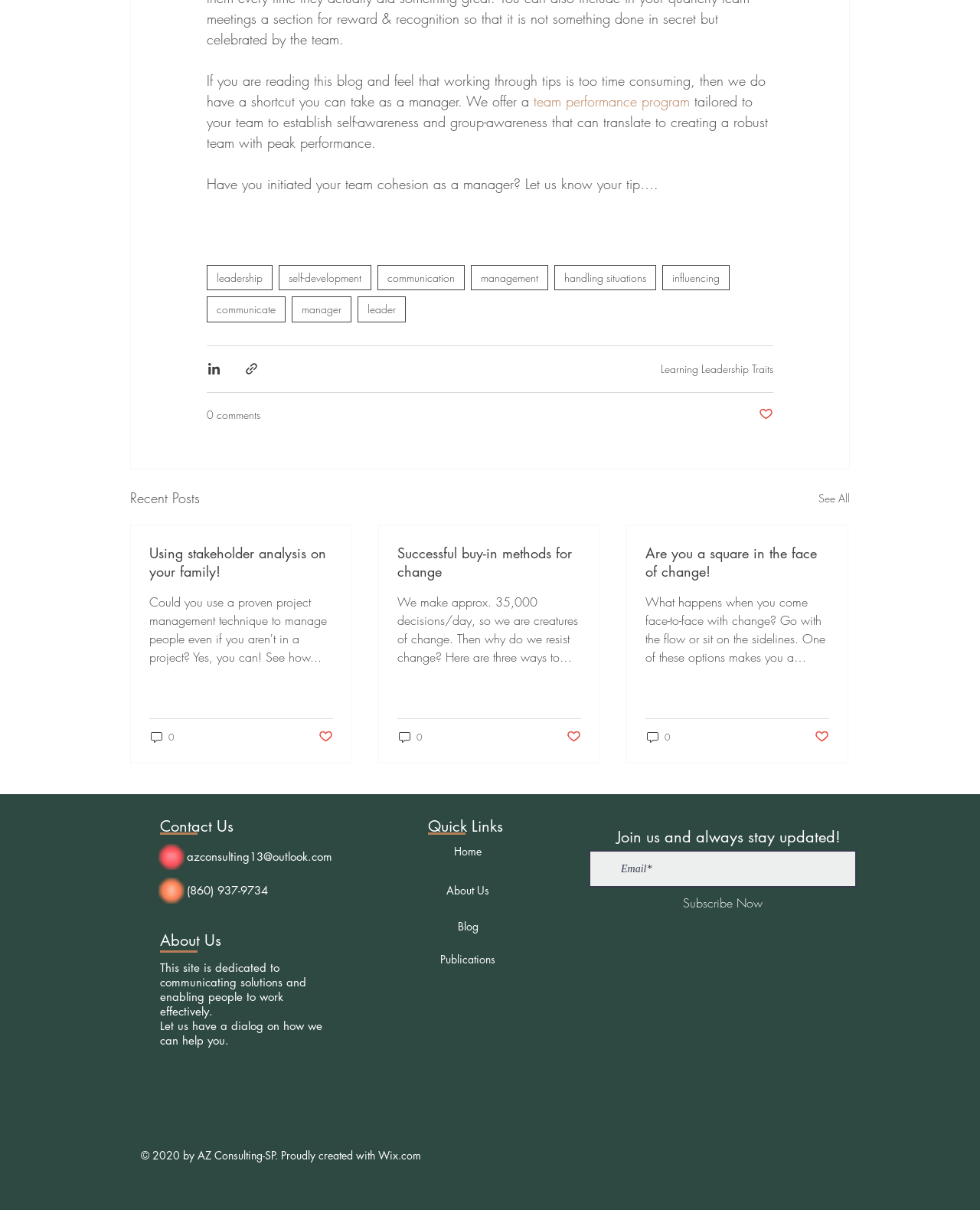Locate the bounding box coordinates of the area where you should click to accomplish the instruction: "Click on the 'team performance program' link".

[0.545, 0.076, 0.704, 0.091]